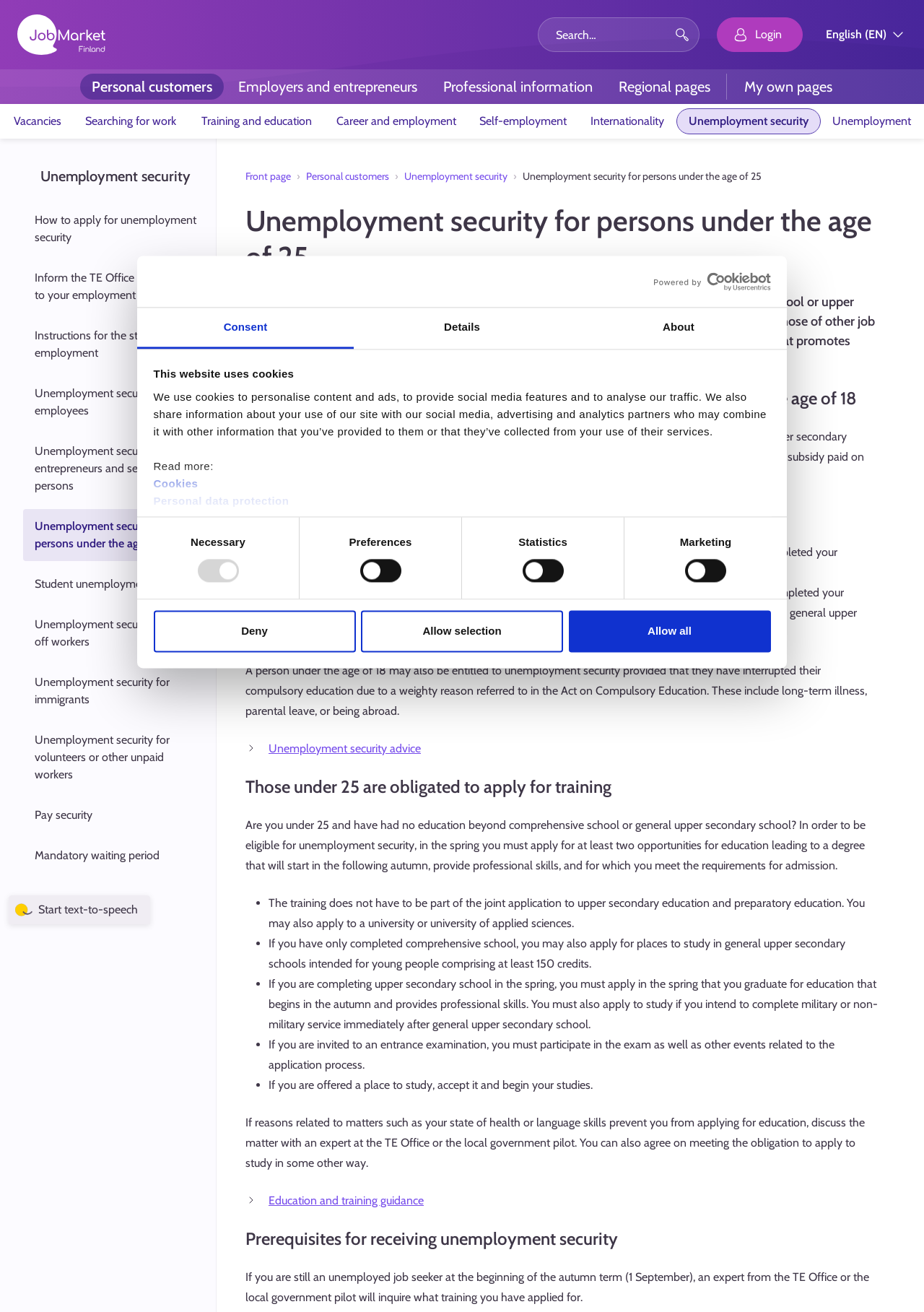Please give a short response to the question using one word or a phrase:
What is the purpose of unemployment security for persons under 25?

To provide financial support